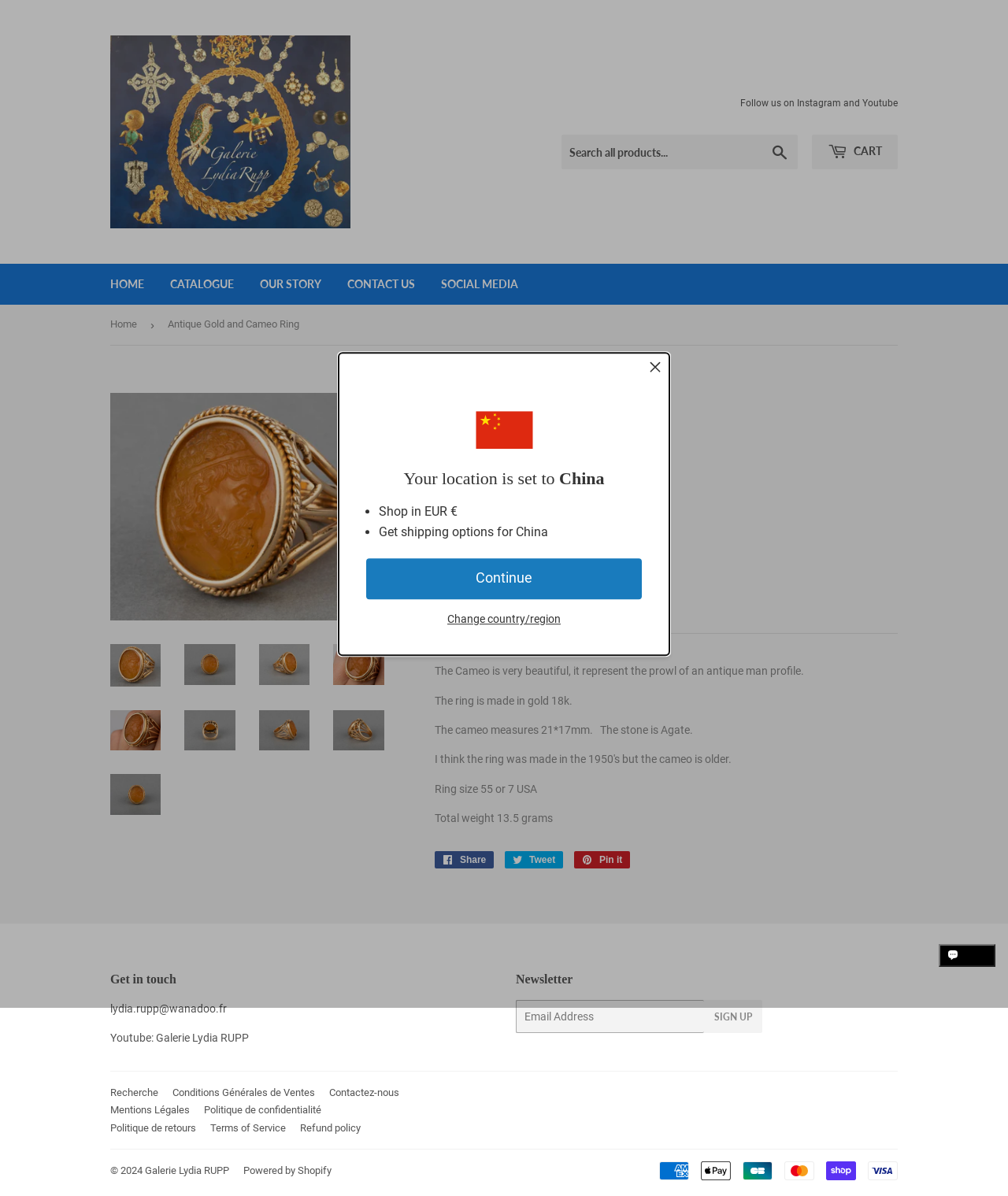Identify the bounding box coordinates for the element you need to click to achieve the following task: "Search all products". Provide the bounding box coordinates as four float numbers between 0 and 1, in the form [left, top, right, bottom].

[0.557, 0.113, 0.791, 0.142]